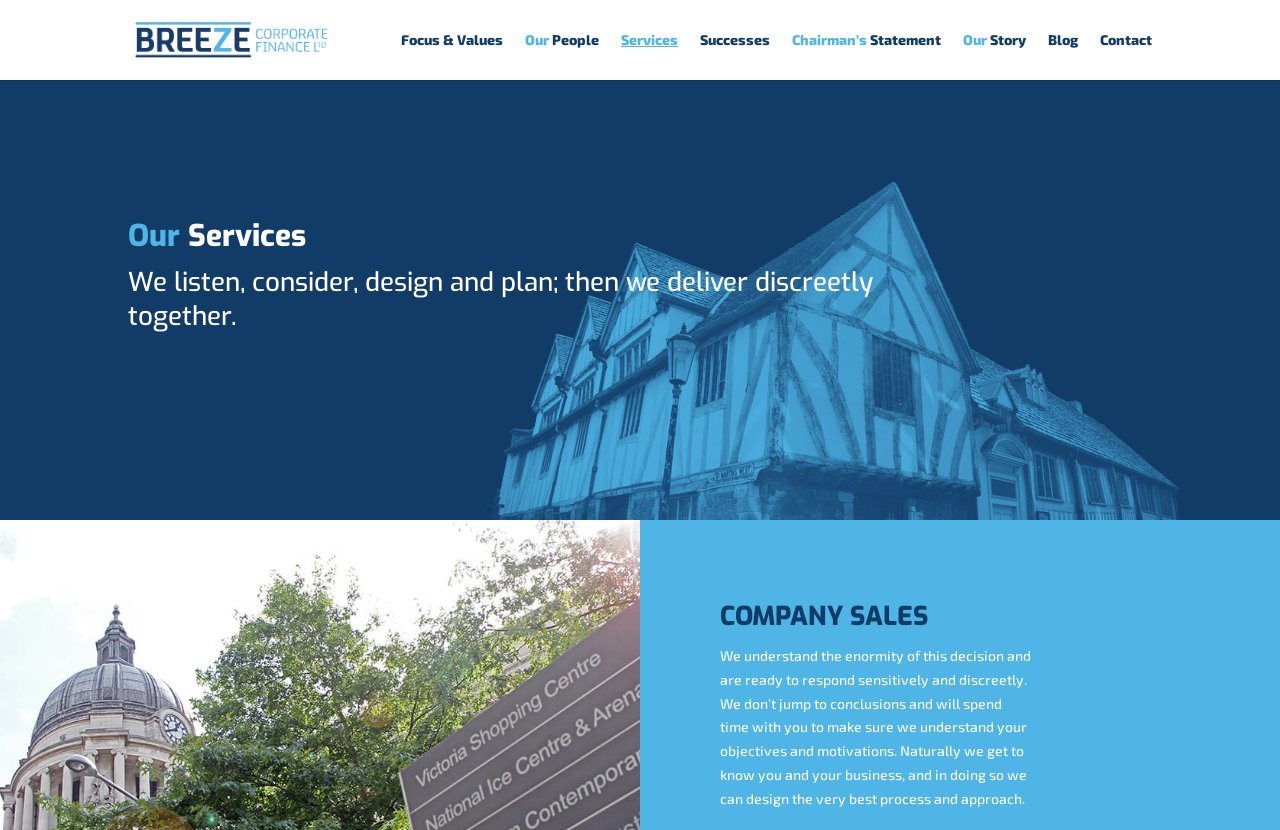Provide the bounding box coordinates for the area that should be clicked to complete the instruction: "view Focus & Values".

[0.313, 0.04, 0.393, 0.096]